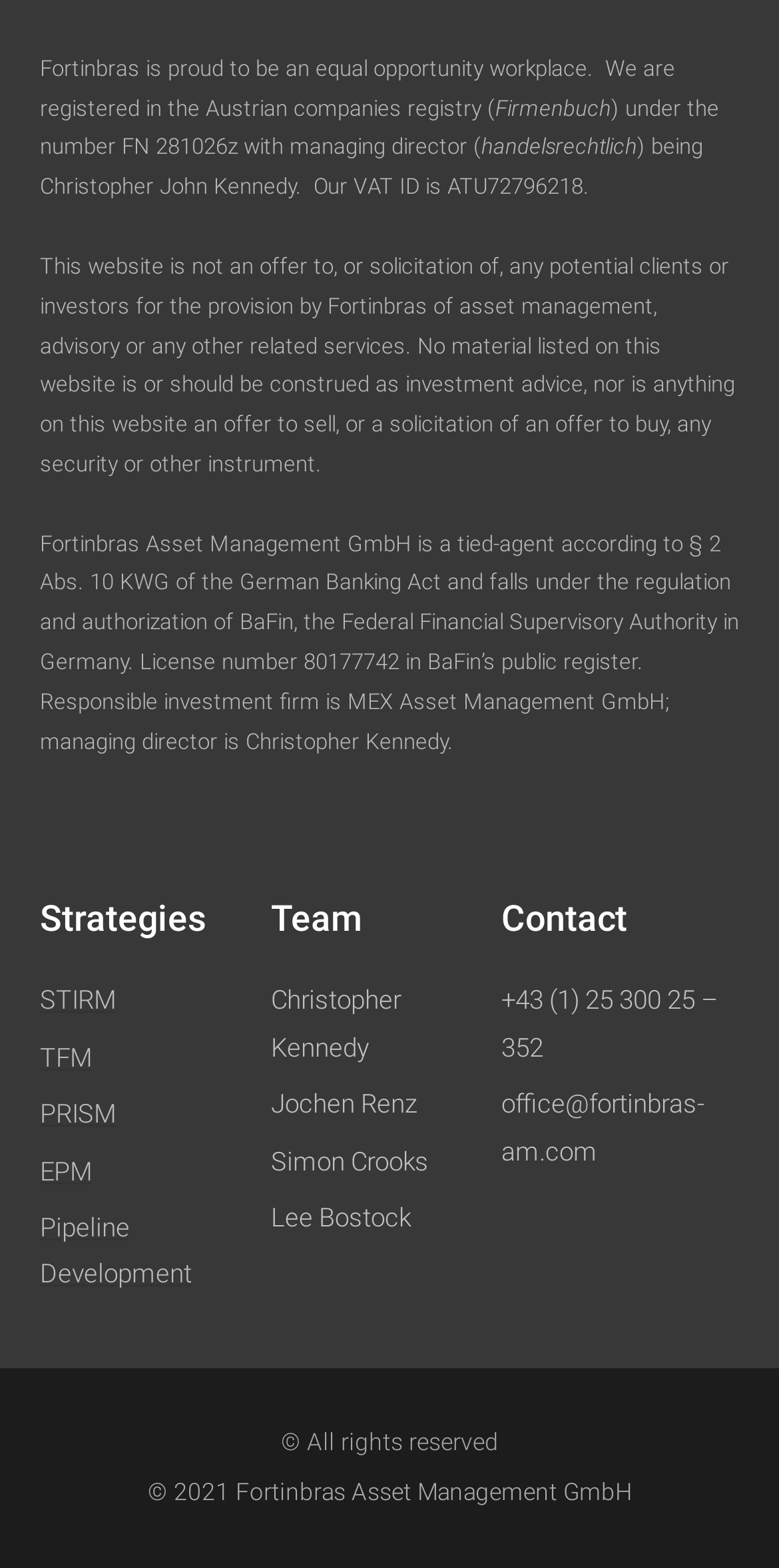Answer briefly with one word or phrase:
How many strategies are listed on the webpage?

5